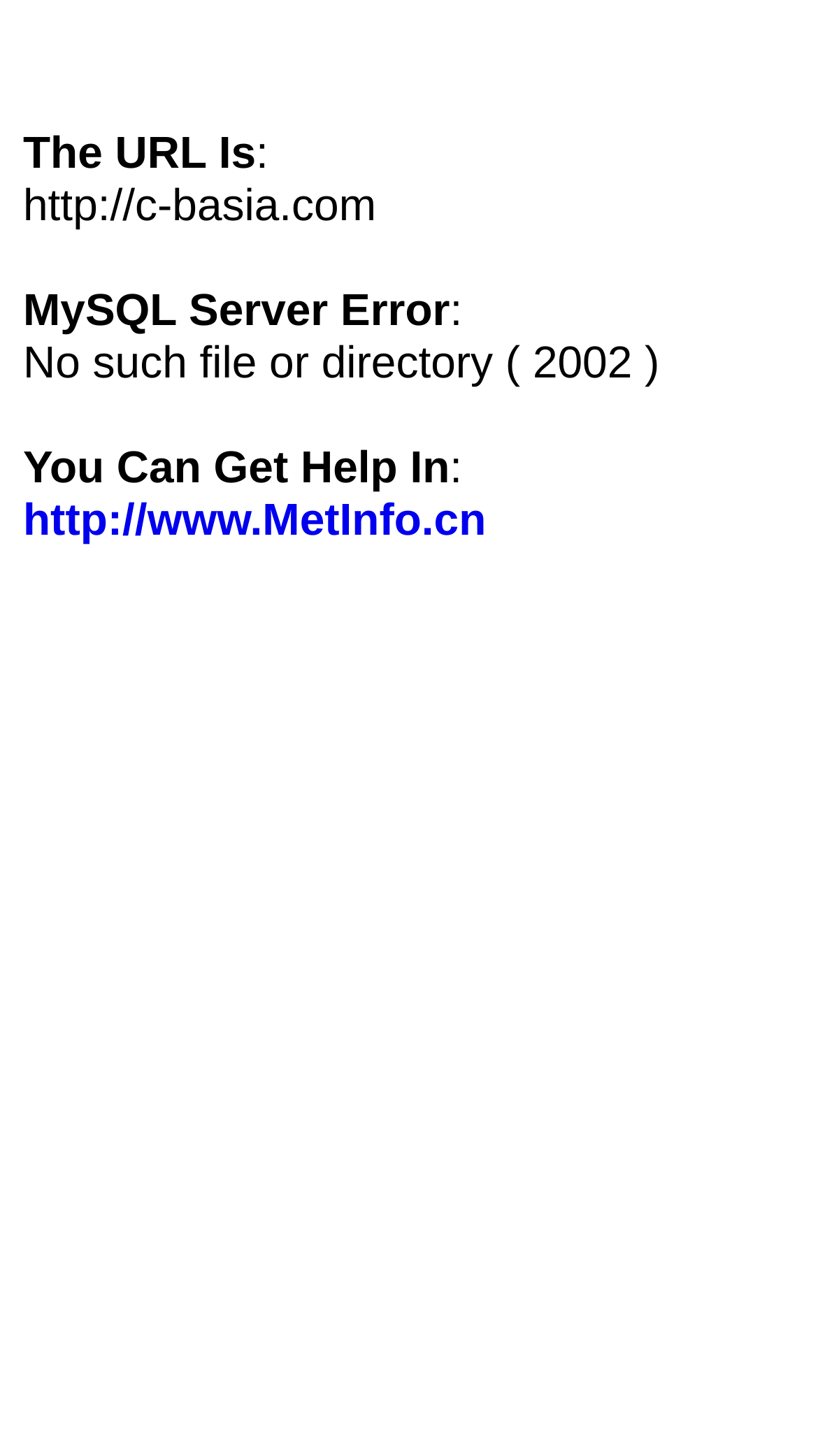Please analyze the image and give a detailed answer to the question:
What is the error code mentioned in the error message?

The error code is mentioned in the StaticText element with the text 'No such file or directory ( 2002 )' which is a part of the LayoutTableCell element that contains the error message and the URL.